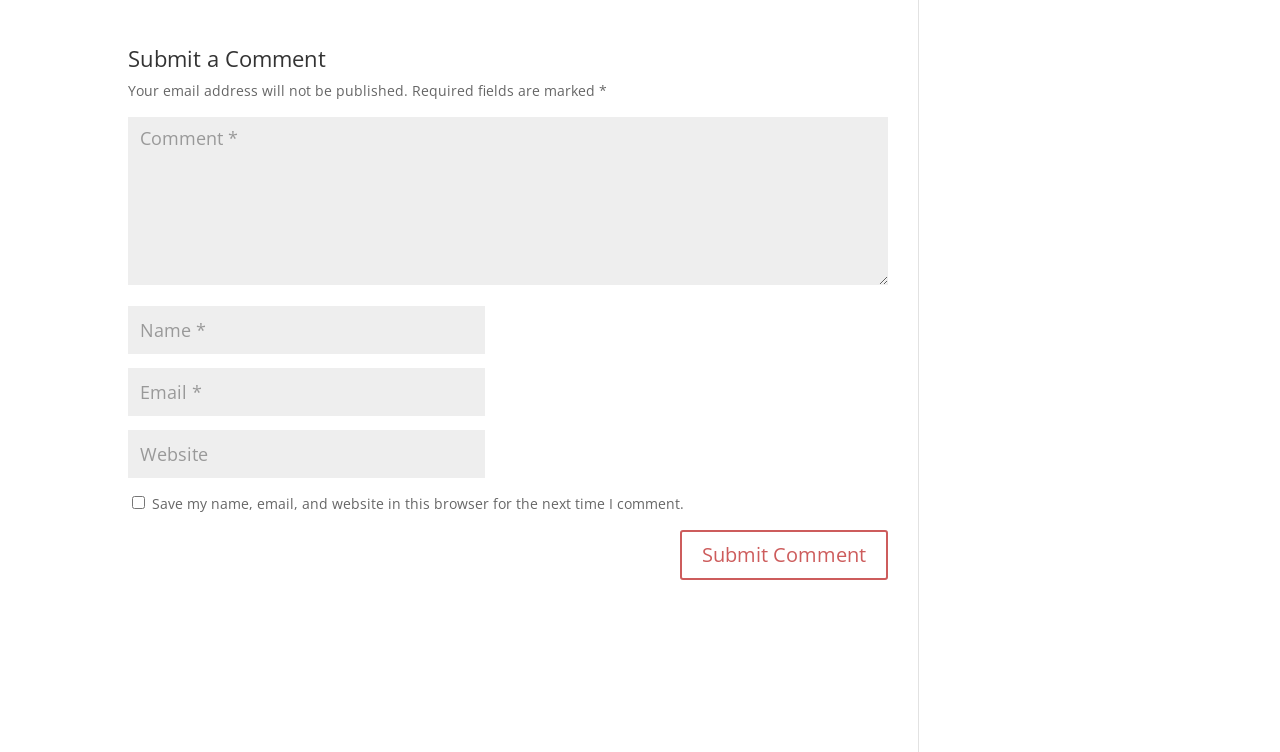Review the image closely and give a comprehensive answer to the question: How many input fields are there on the webpage?

The webpage has four input fields: 'Comment *', 'Name *', 'Email *', and 'Website', which are all textboxes.